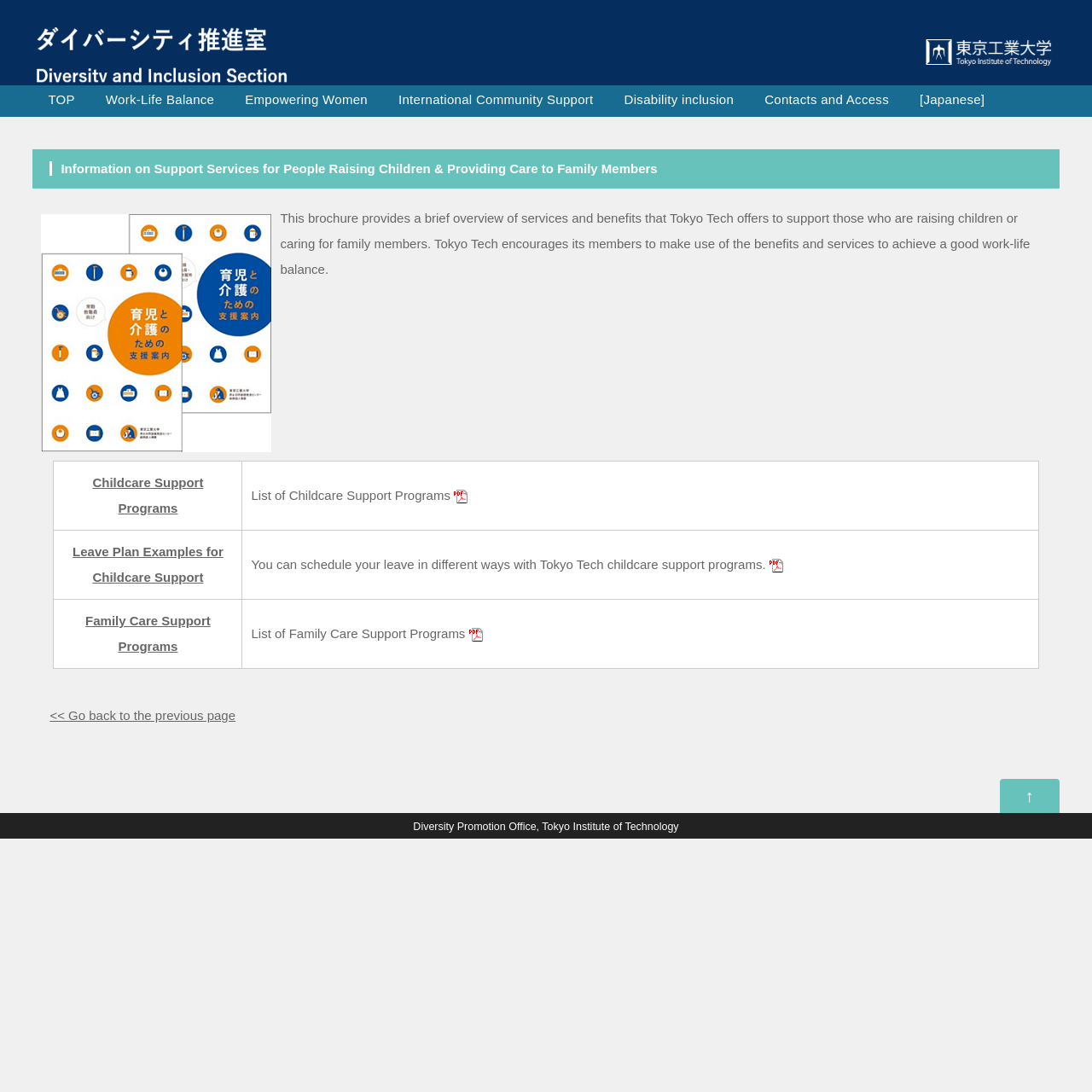Please determine the bounding box coordinates of the clickable area required to carry out the following instruction: "Learn about 'Childcare Support Programs'". The coordinates must be four float numbers between 0 and 1, represented as [left, top, right, bottom].

[0.085, 0.435, 0.186, 0.472]